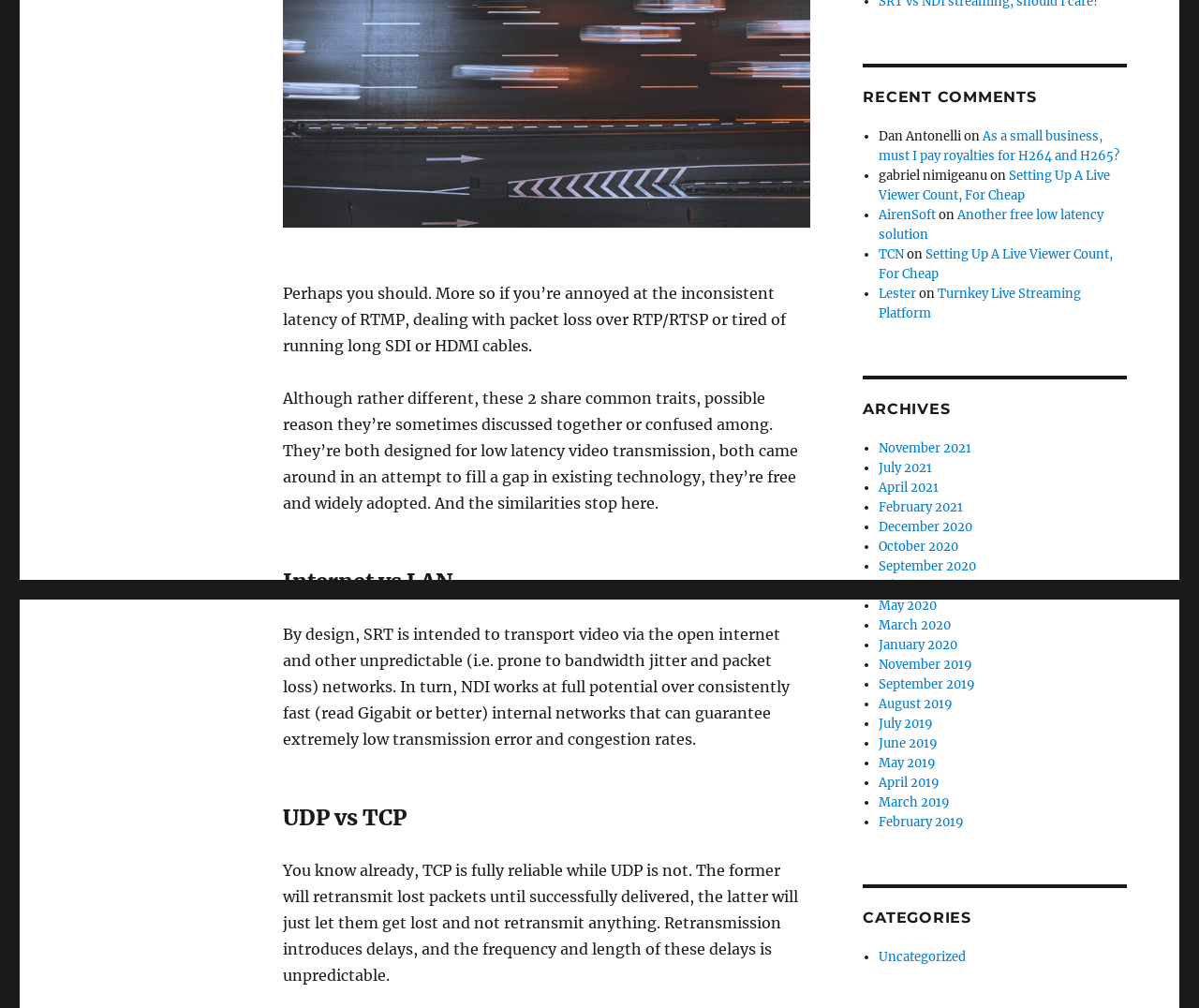Extract the bounding box of the UI element described as: "April 2021".

[0.733, 0.476, 0.783, 0.492]